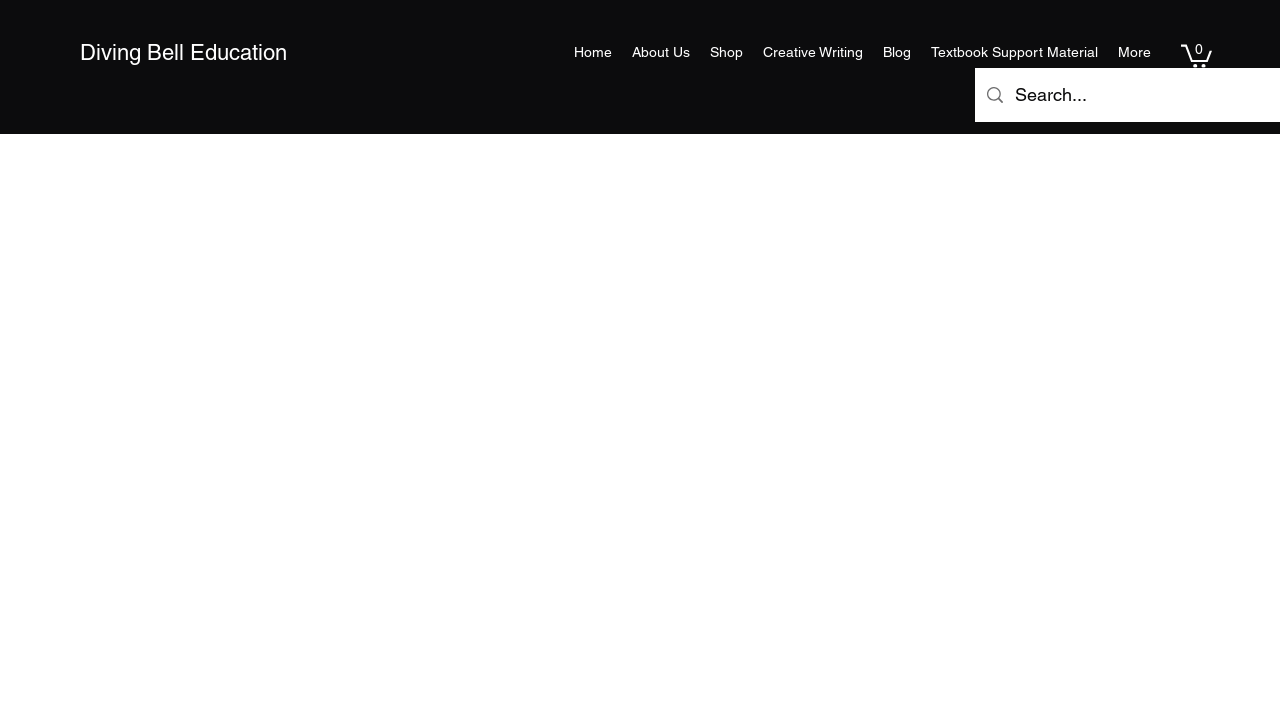Find and provide the bounding box coordinates for the UI element described with: "Shop".

[0.547, 0.051, 0.588, 0.093]